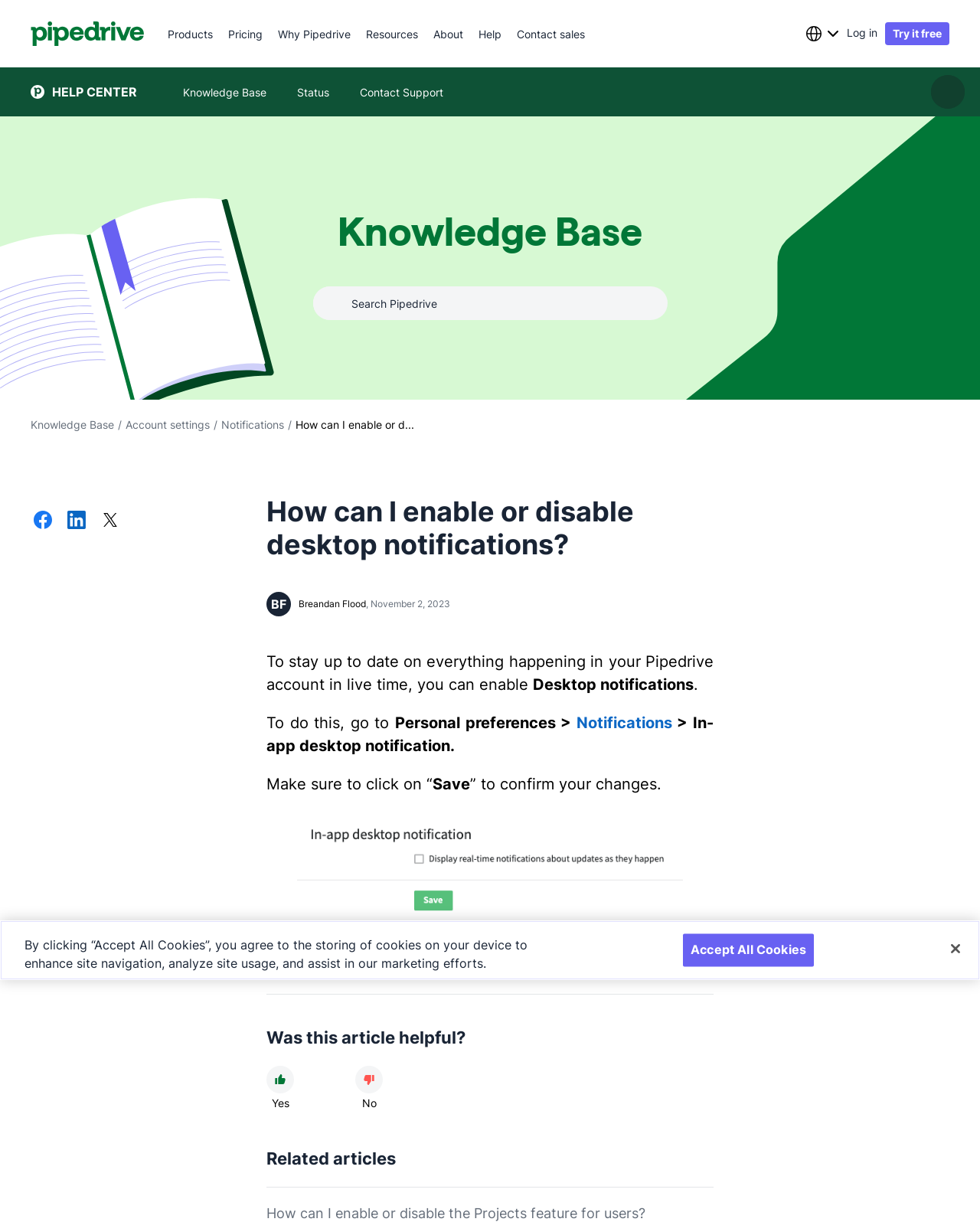What is the topic of the current article?
Refer to the image and respond with a one-word or short-phrase answer.

Desktop notifications